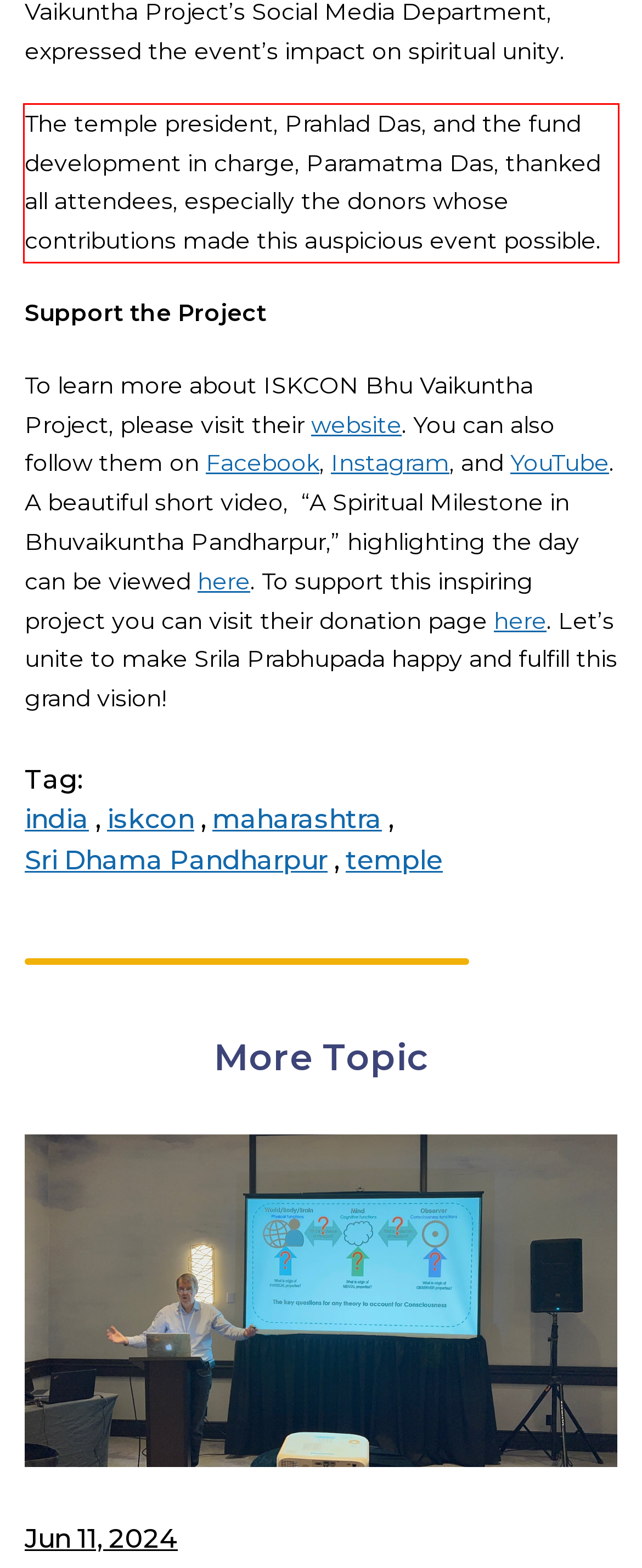Within the provided webpage screenshot, find the red rectangle bounding box and perform OCR to obtain the text content.

The temple president, Prahlad Das, and the fund development in charge, Paramatma Das, thanked all attendees, especially the donors whose contributions made this auspicious event possible.